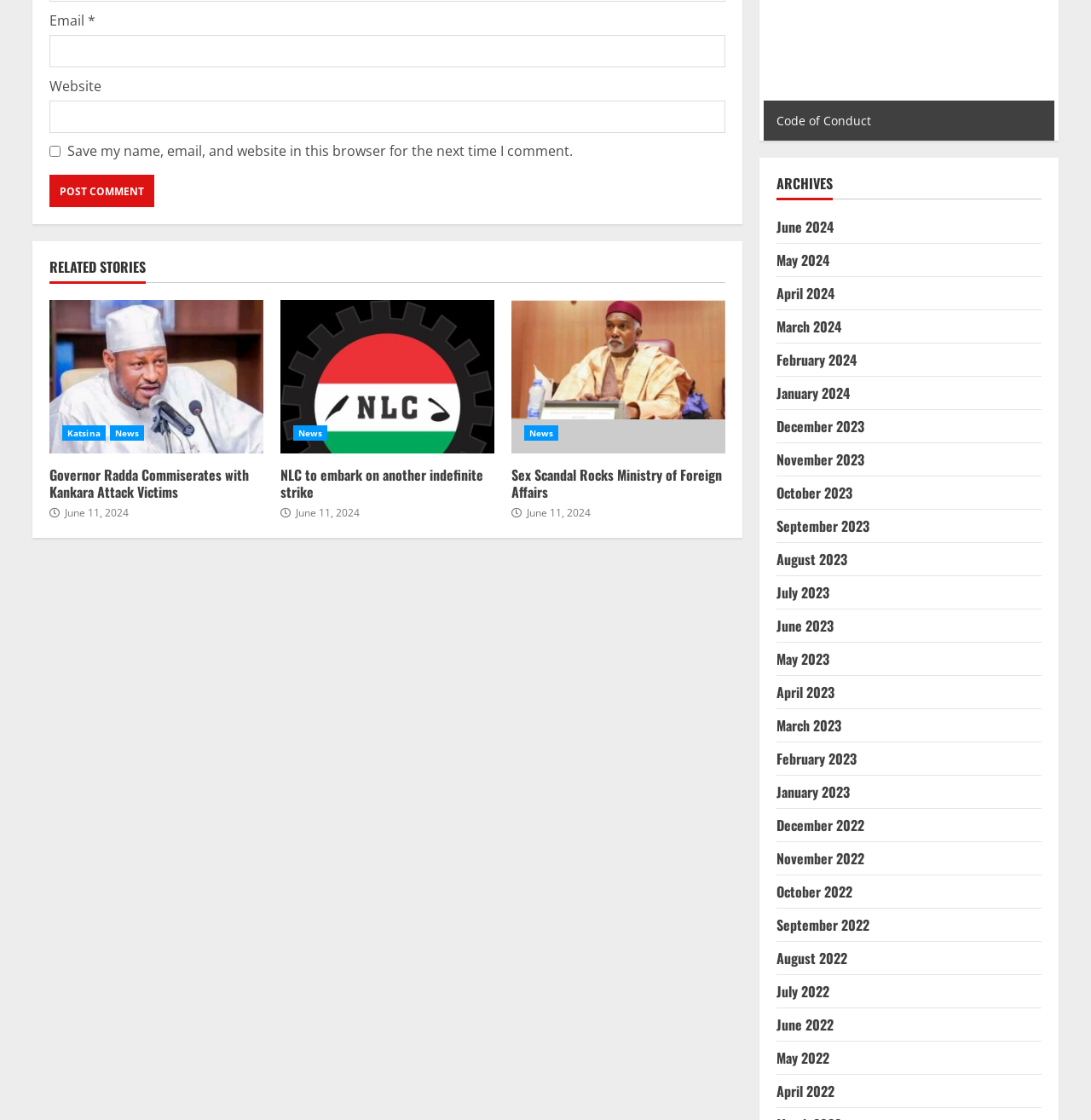Please answer the following question using a single word or phrase: 
How many related stories are shown?

3